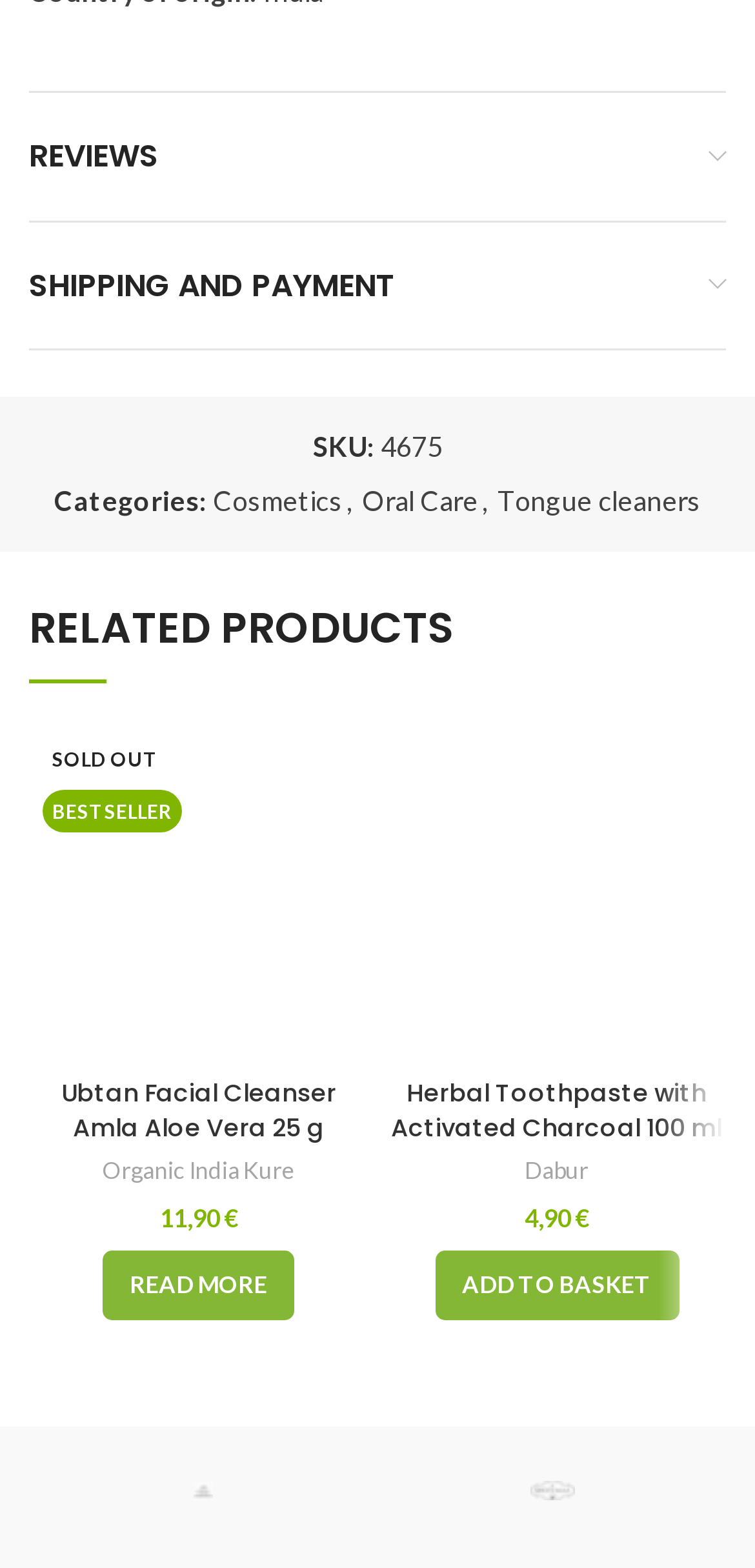Provide your answer in one word or a succinct phrase for the question: 
How many related products are listed?

2